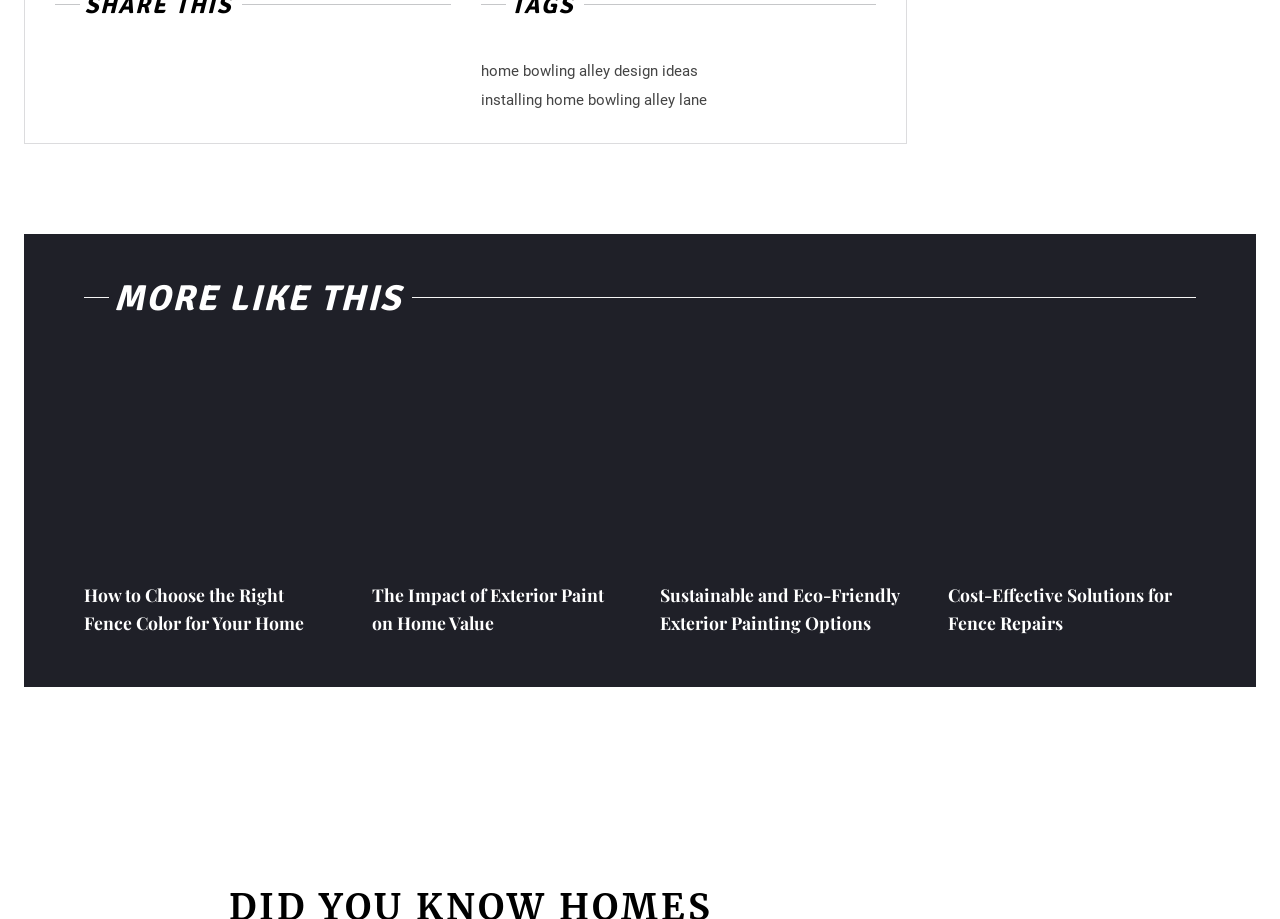Locate the bounding box coordinates of the element that should be clicked to execute the following instruction: "explore the impact of exterior paint on home value".

[0.291, 0.388, 0.484, 0.604]